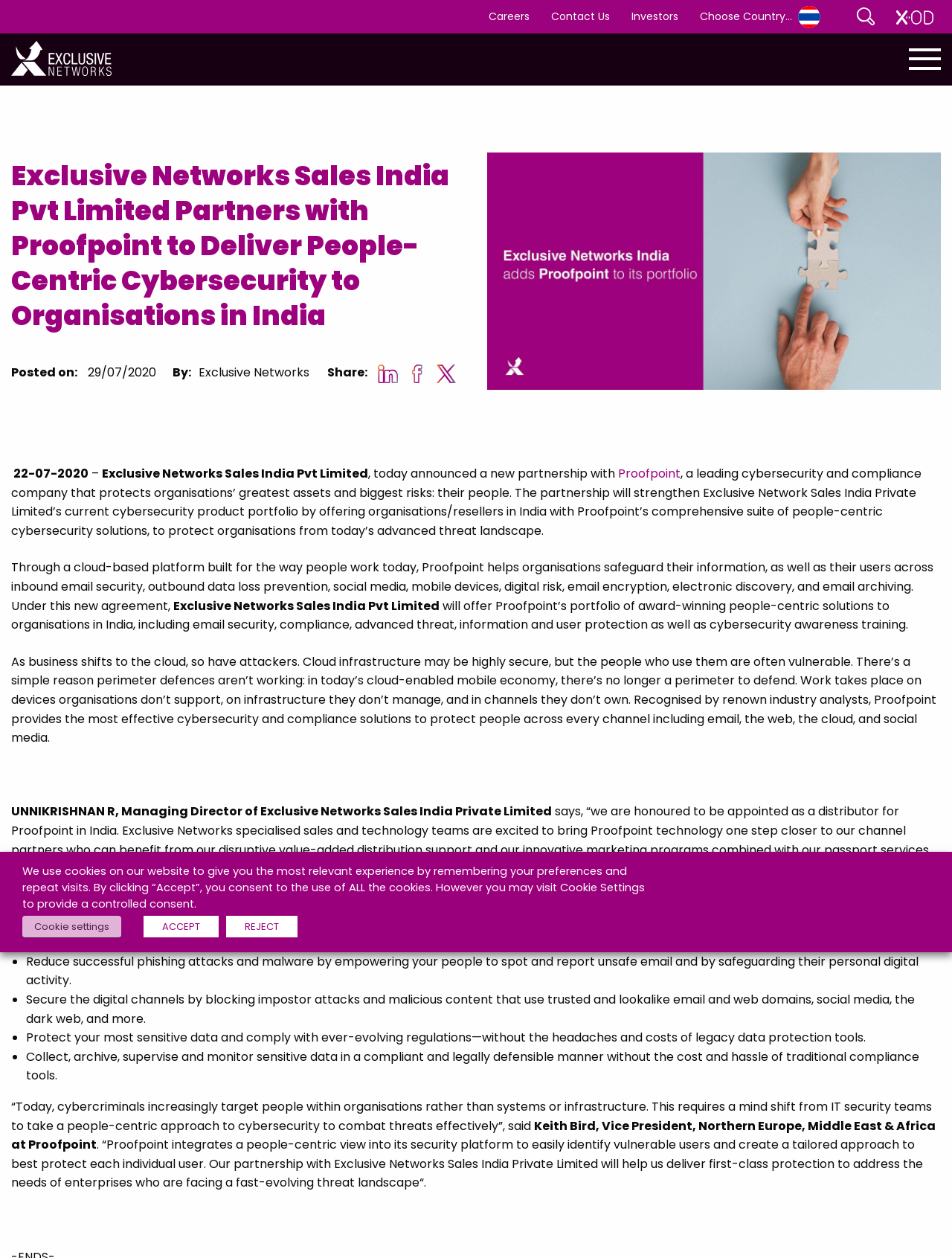Using the description "Saudi Arabia", predict the bounding box of the relevant HTML element.

[0.727, 0.847, 0.883, 0.867]